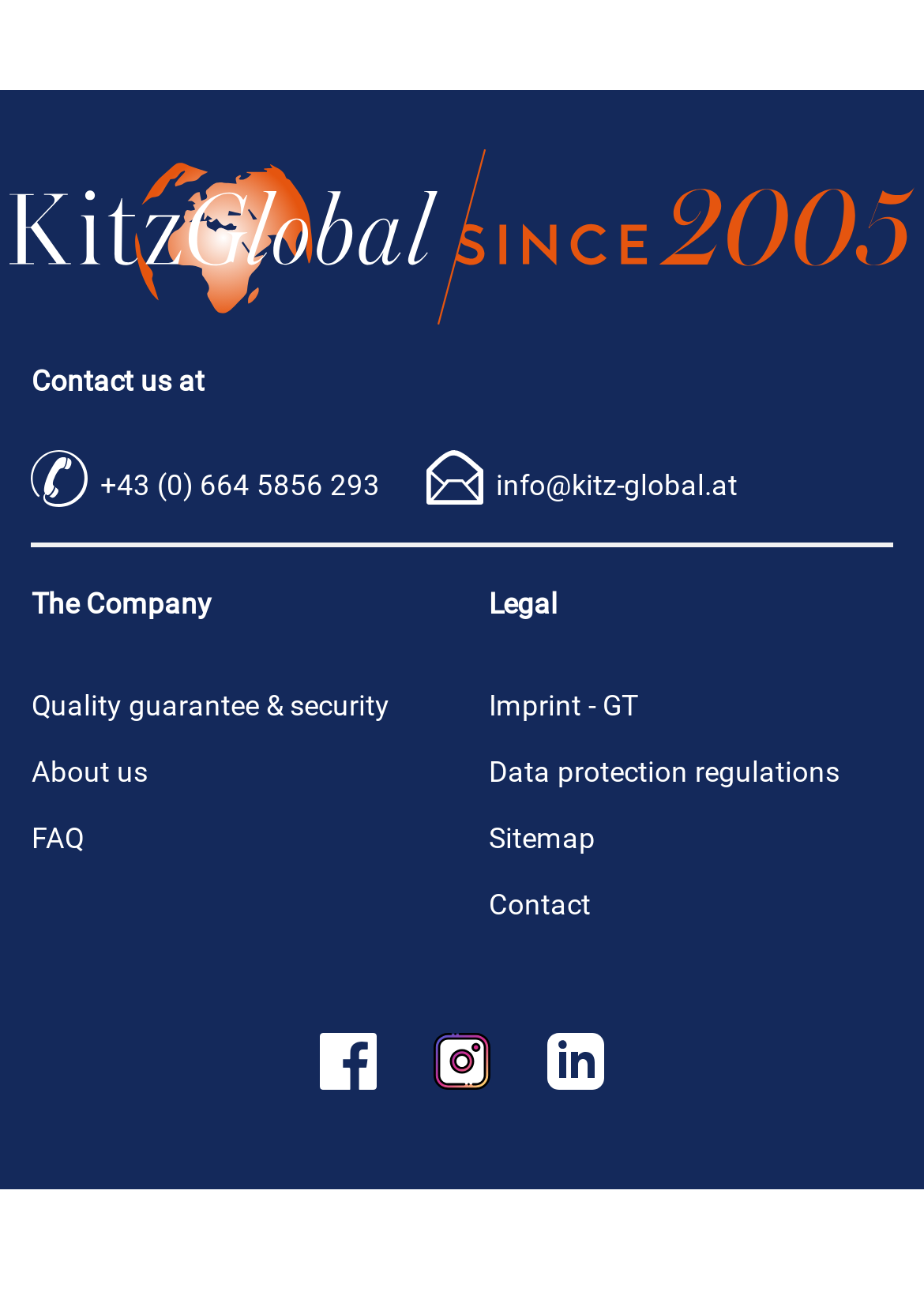Given the element description: "title="Follow us on LinkedIn"", predict the bounding box coordinates of this UI element. The coordinates must be four float numbers between 0 and 1, given as [left, top, right, bottom].

[0.592, 0.796, 0.654, 0.821]